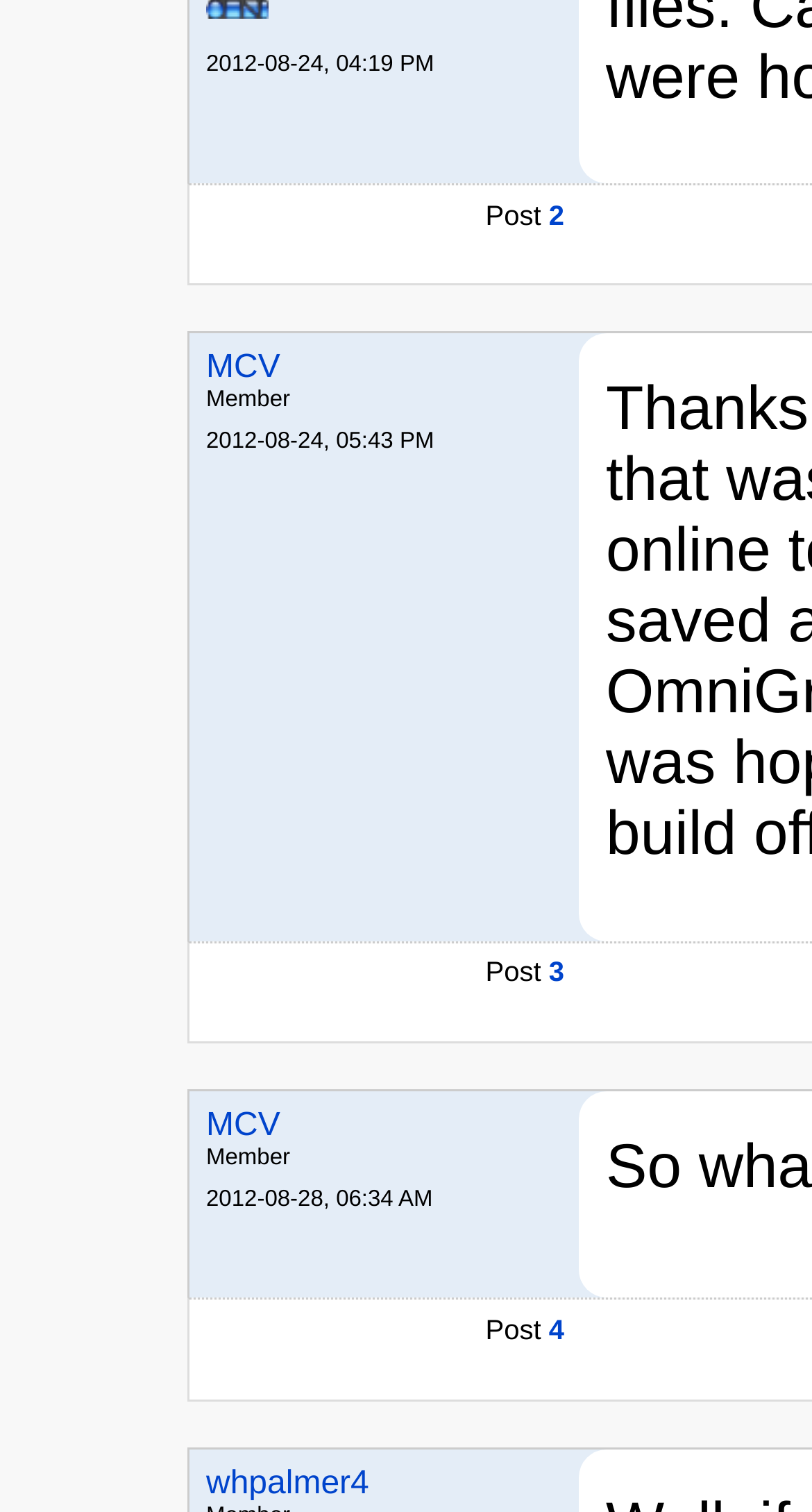Who is the author of the last post?
Please respond to the question with a detailed and informative answer.

The author of the last post can be found in the link element with the text 'whpalmer4' at the bottom of the webpage.